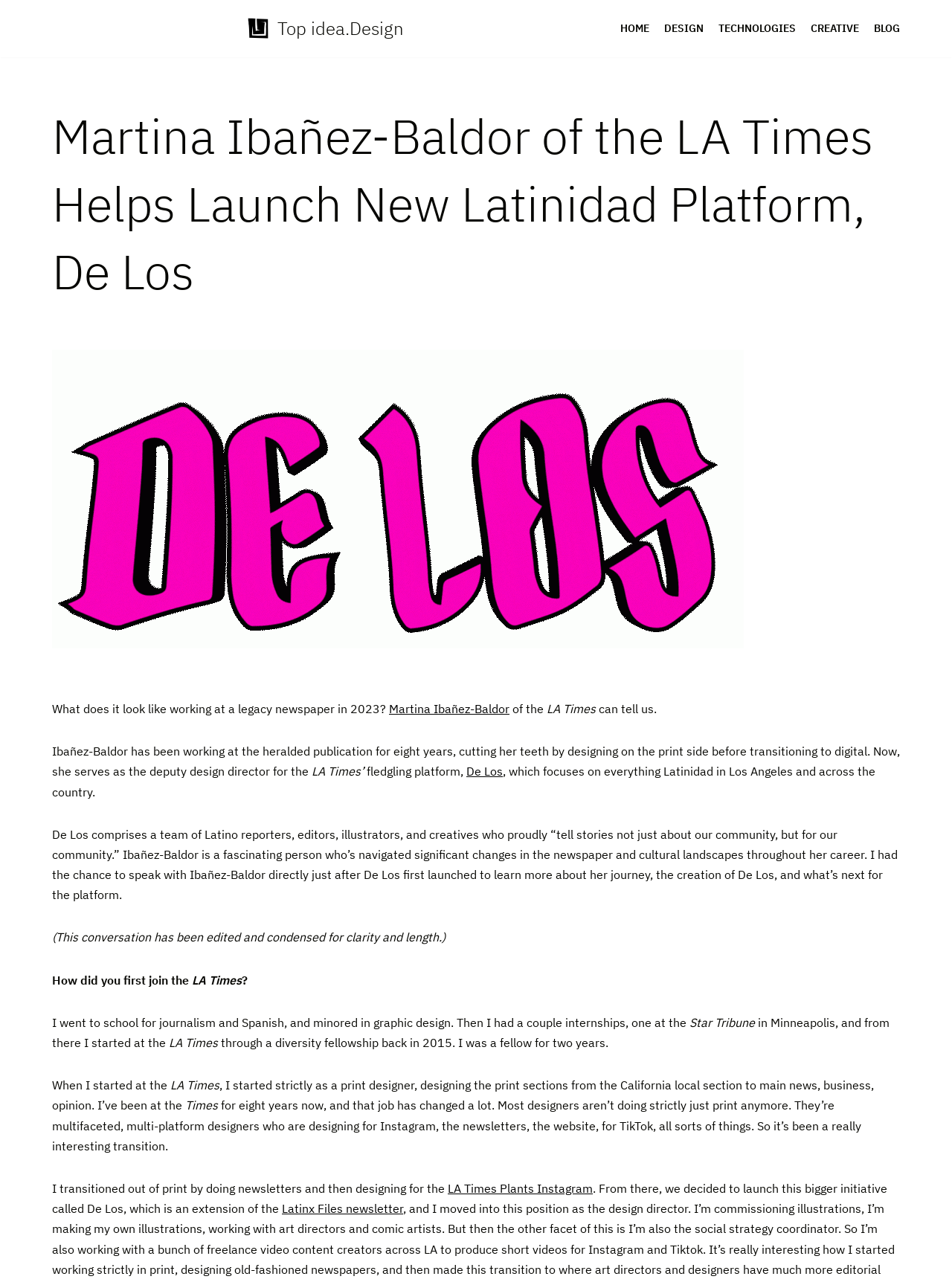What is Martina Ibañez-Baldor's current role?
Give a one-word or short-phrase answer derived from the screenshot.

Deputy design director